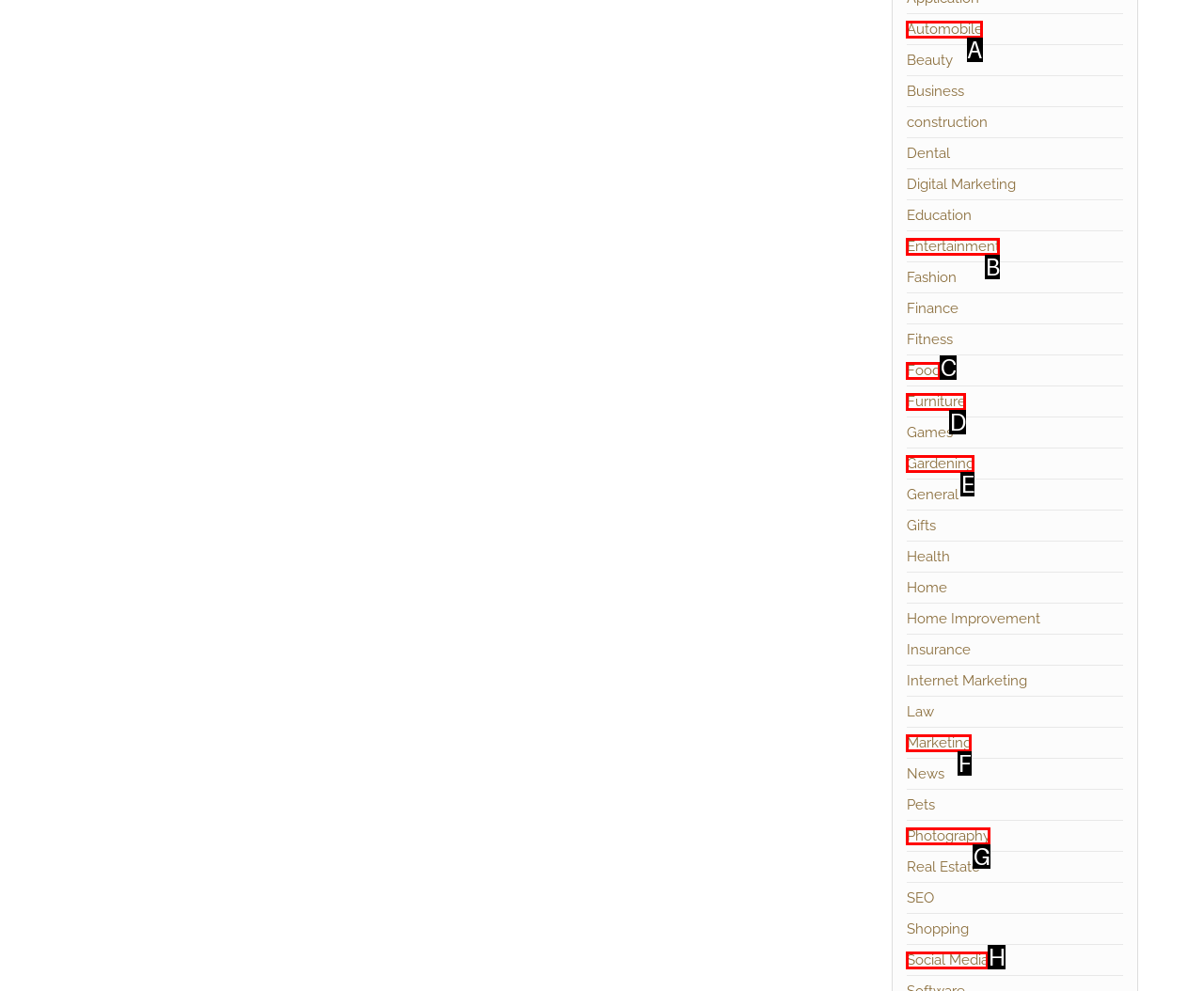To complete the task: Click on Automobile, which option should I click? Answer with the appropriate letter from the provided choices.

A